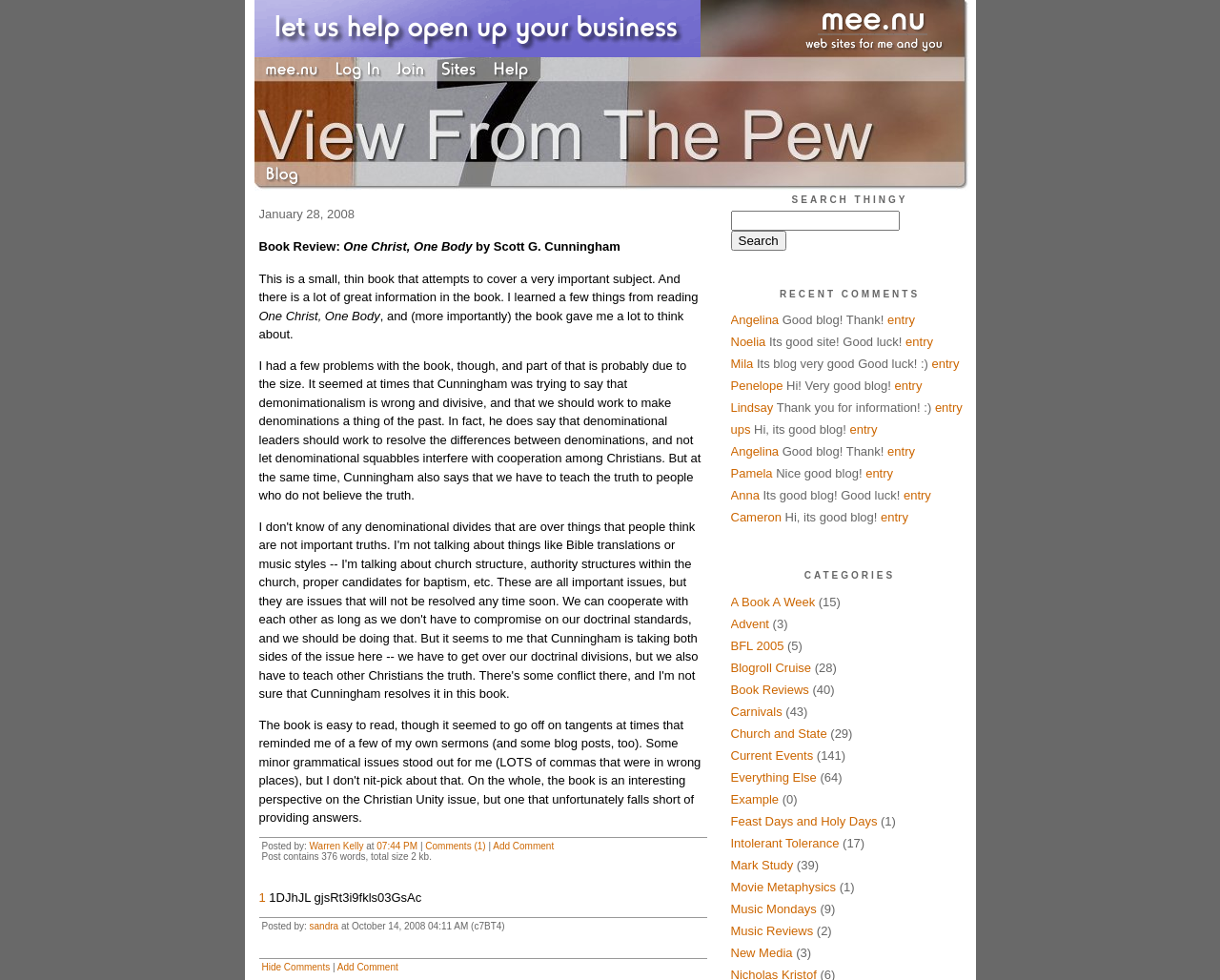Given the following UI element description: "Church and State", find the bounding box coordinates in the webpage screenshot.

[0.599, 0.741, 0.678, 0.756]